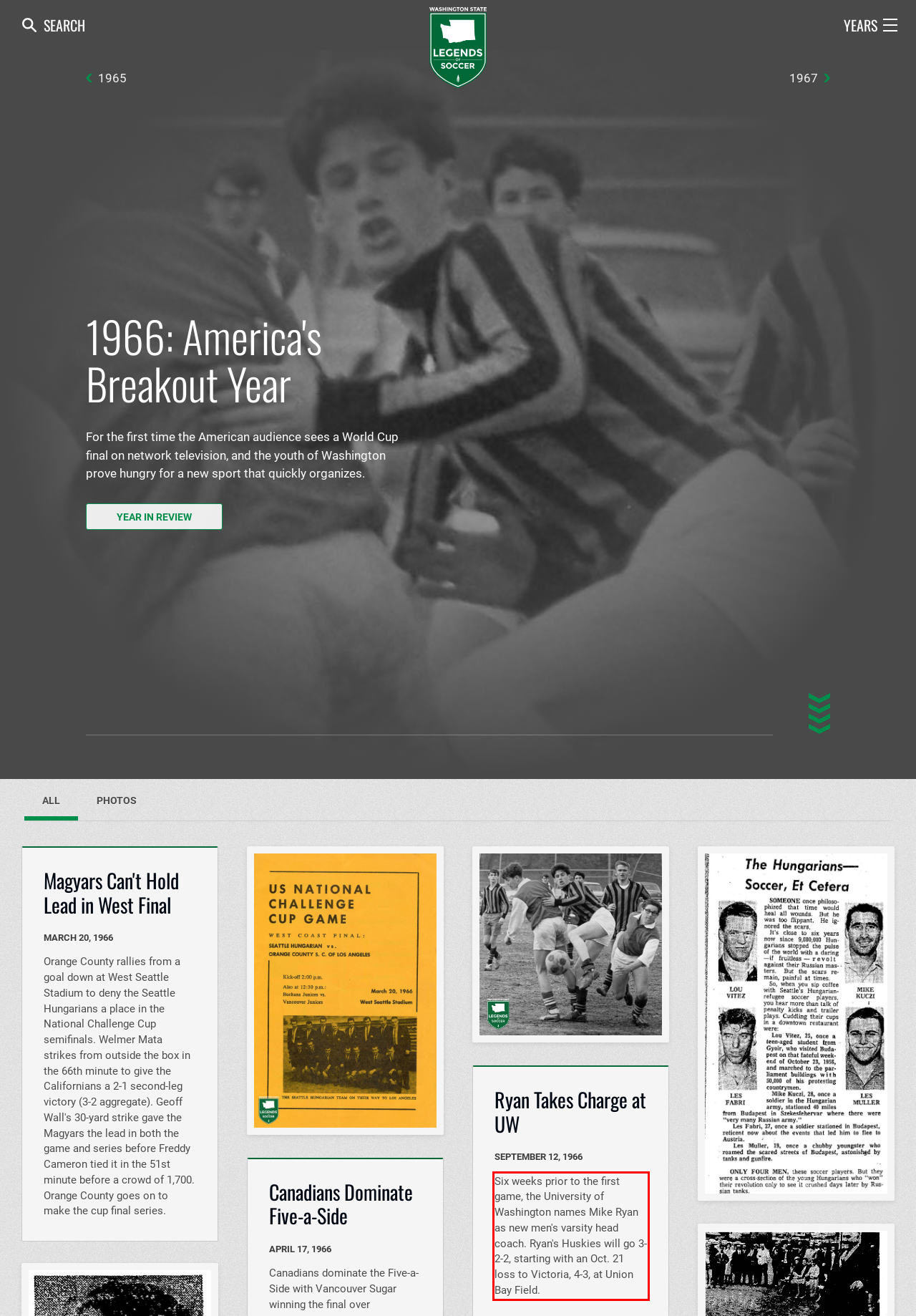Within the screenshot of the webpage, there is a red rectangle. Please recognize and generate the text content inside this red bounding box.

Six weeks prior to the first game, the University of Washington names Mike Ryan as new men's varsity head coach. Ryan's Huskies will go 3-2-2, starting with an Oct. 21 loss to Victoria, 4-3, at Union Bay Field.